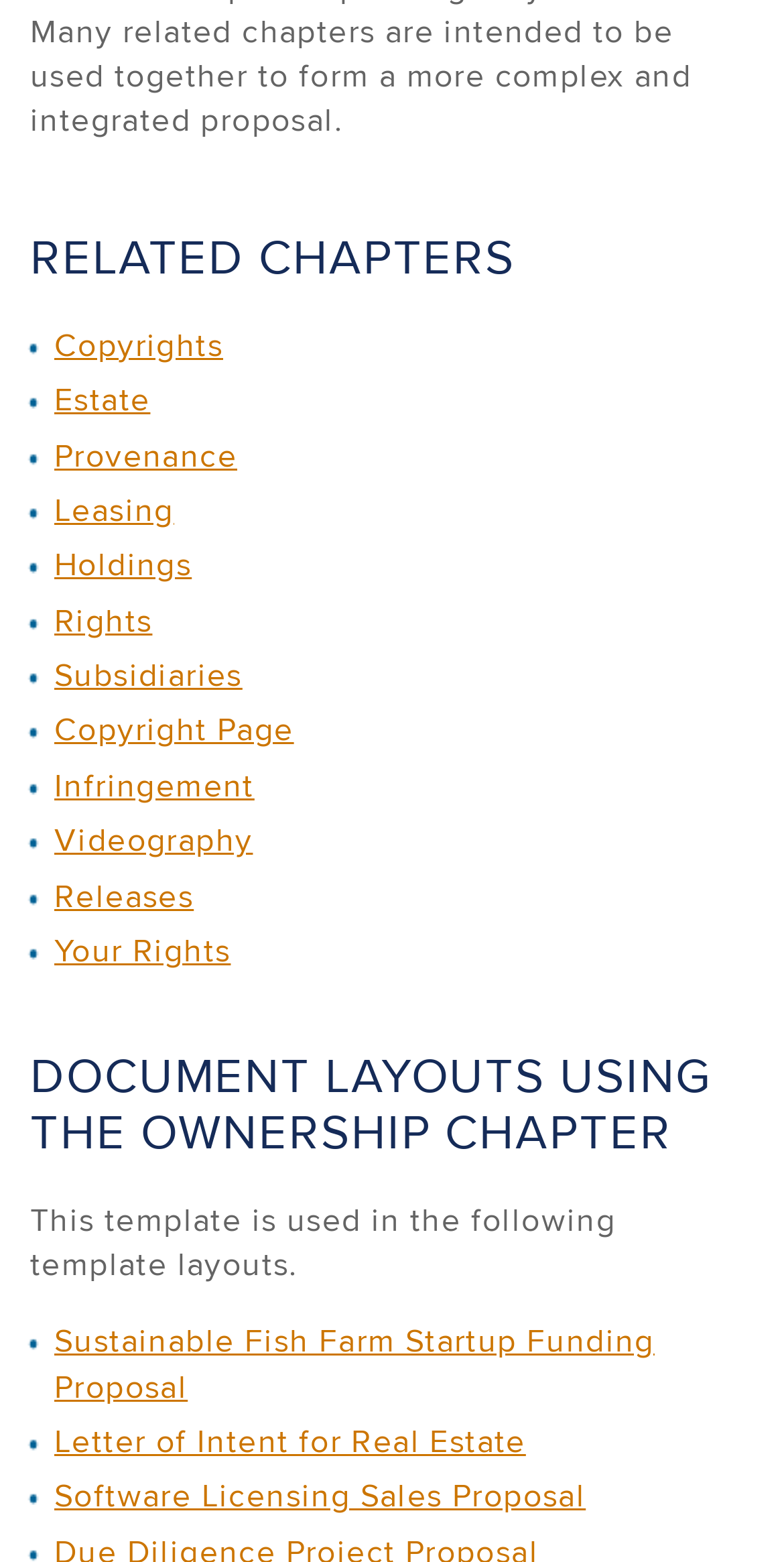Please identify the bounding box coordinates of the area that needs to be clicked to fulfill the following instruction: "explore Business."

None